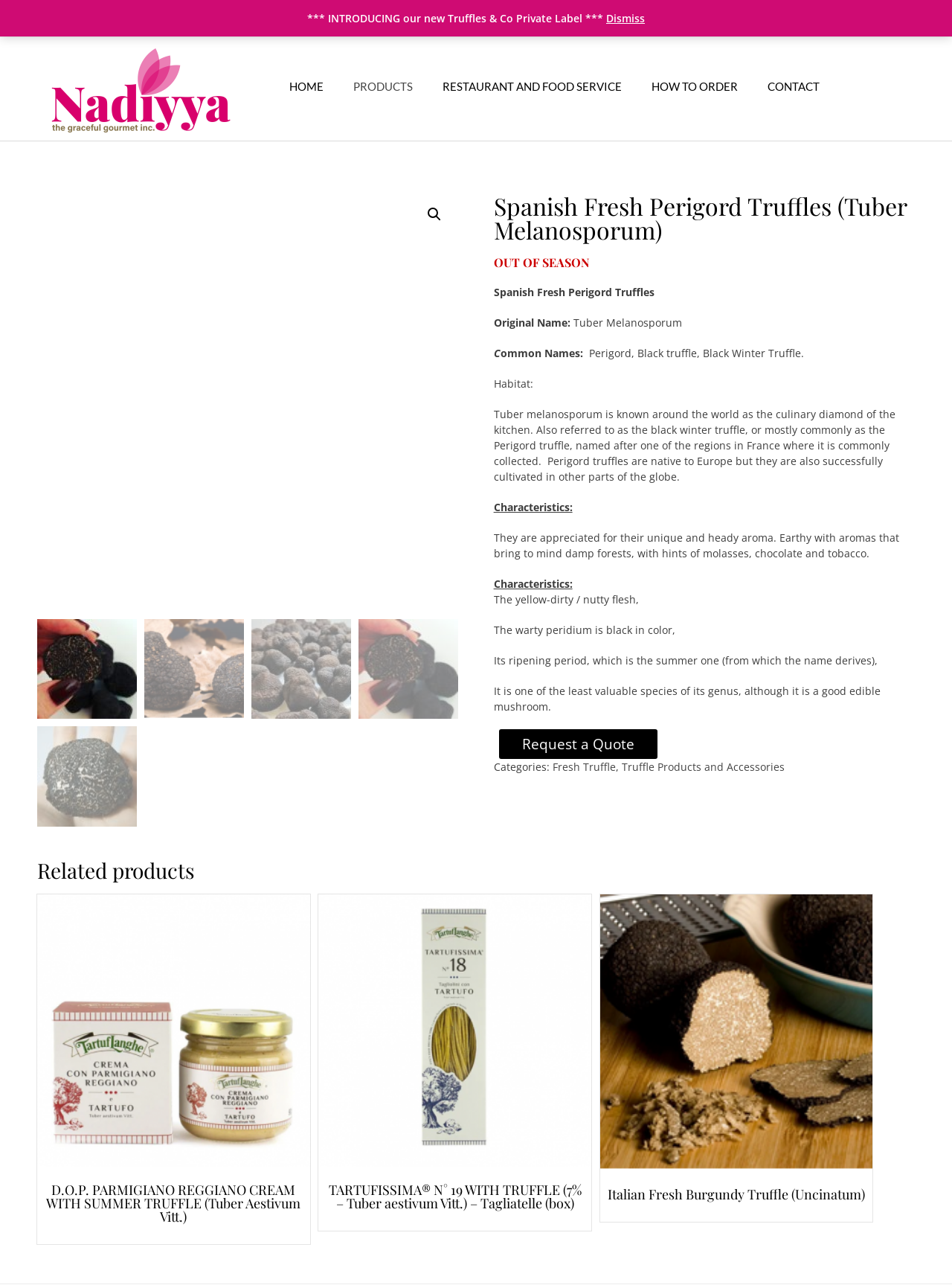Utilize the details in the image to thoroughly answer the following question: What is the common name of the truffle?

I found the answer by reading the text 'ommon Names: Perigord, Black truffle, Black Winter Truffle.' which lists the common names of the truffle.